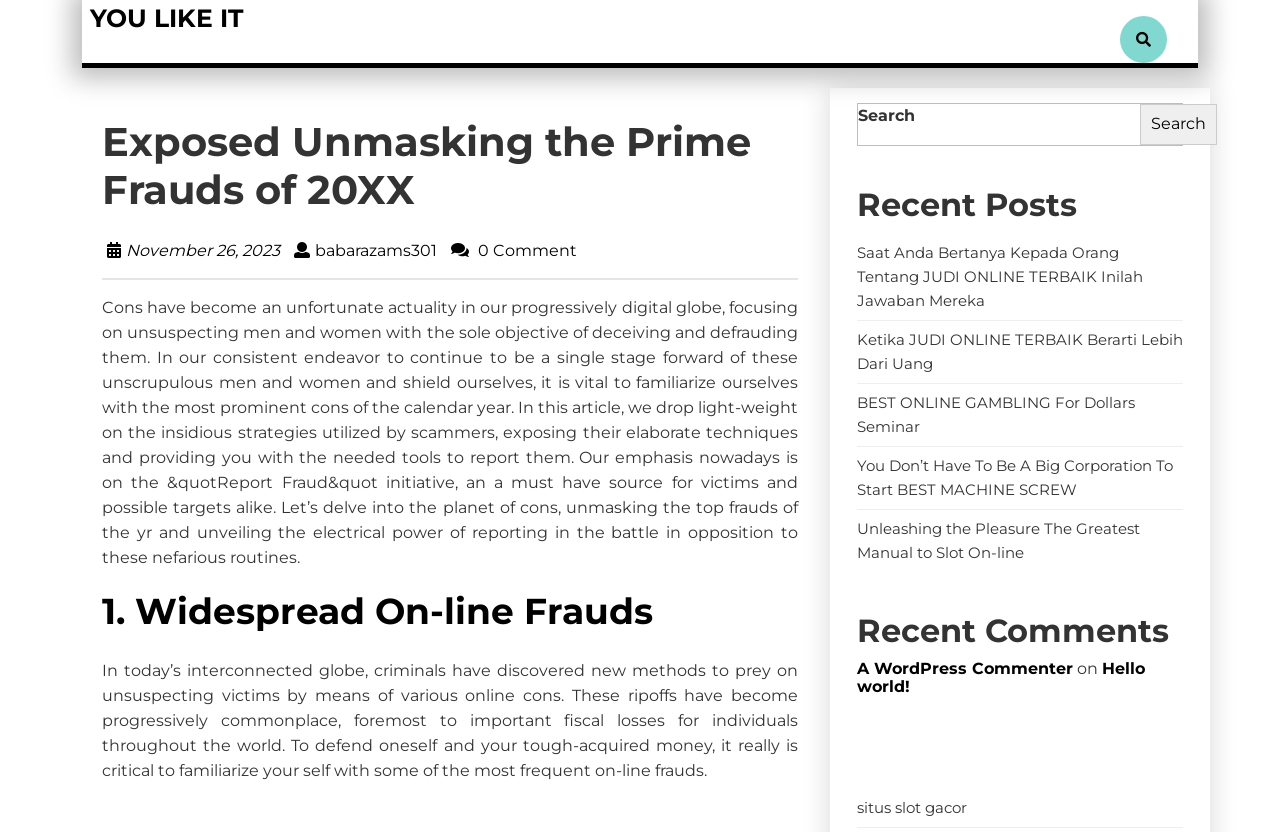What is the purpose of the 'Report Fraud' initiative?
Examine the image and provide an in-depth answer to the question.

The purpose of the 'Report Fraud' initiative can be inferred from the text, which mentions that it is an essential resource for victims and potential targets of frauds, and provides tools to report them.